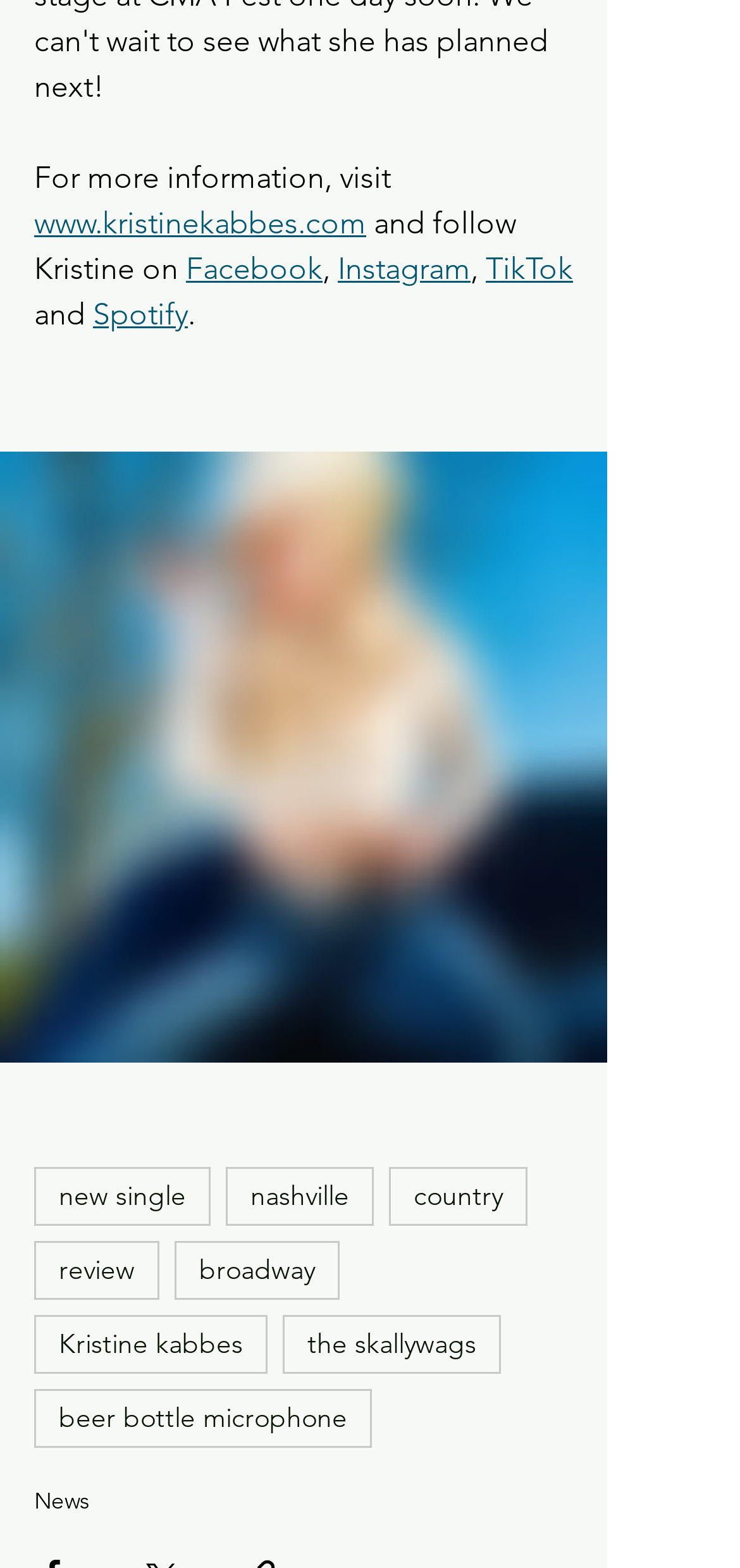What social media platforms can Kristine be found on?
Refer to the screenshot and respond with a concise word or phrase.

Facebook, Instagram, TikTok